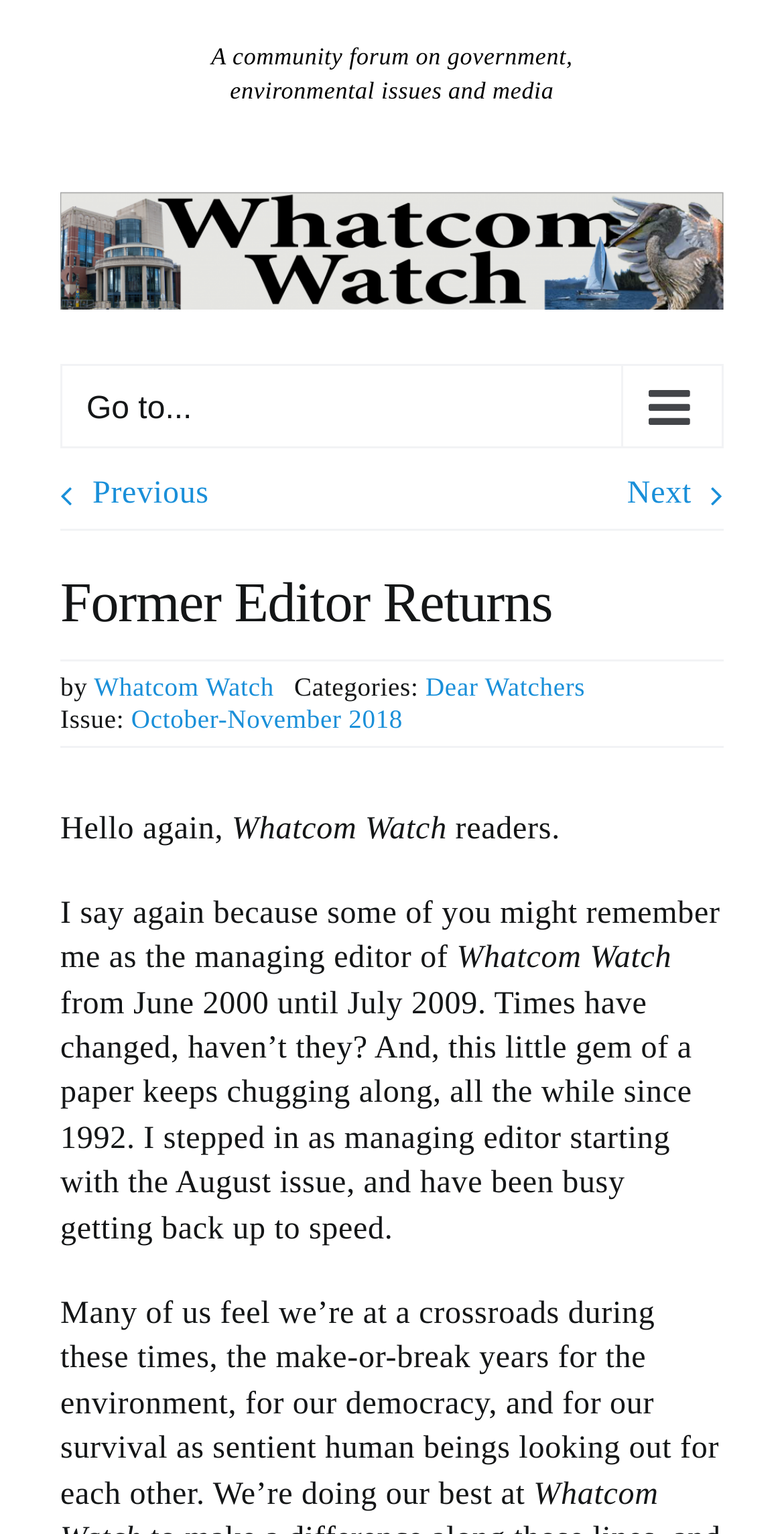What is the name of the community forum?
Use the image to answer the question with a single word or phrase.

Whatcom Watch